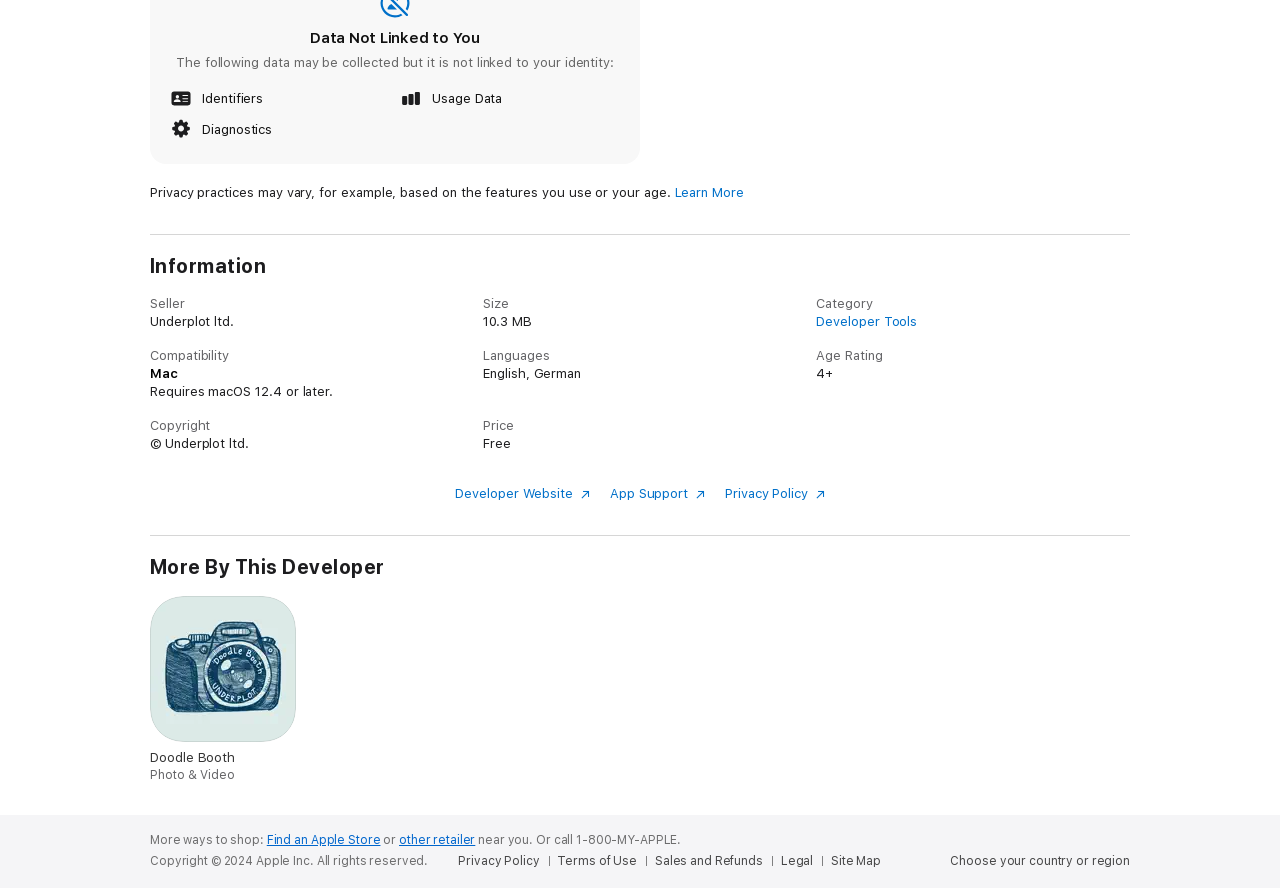Respond to the question below with a single word or phrase:
What is the category of the app?

Developer Tools